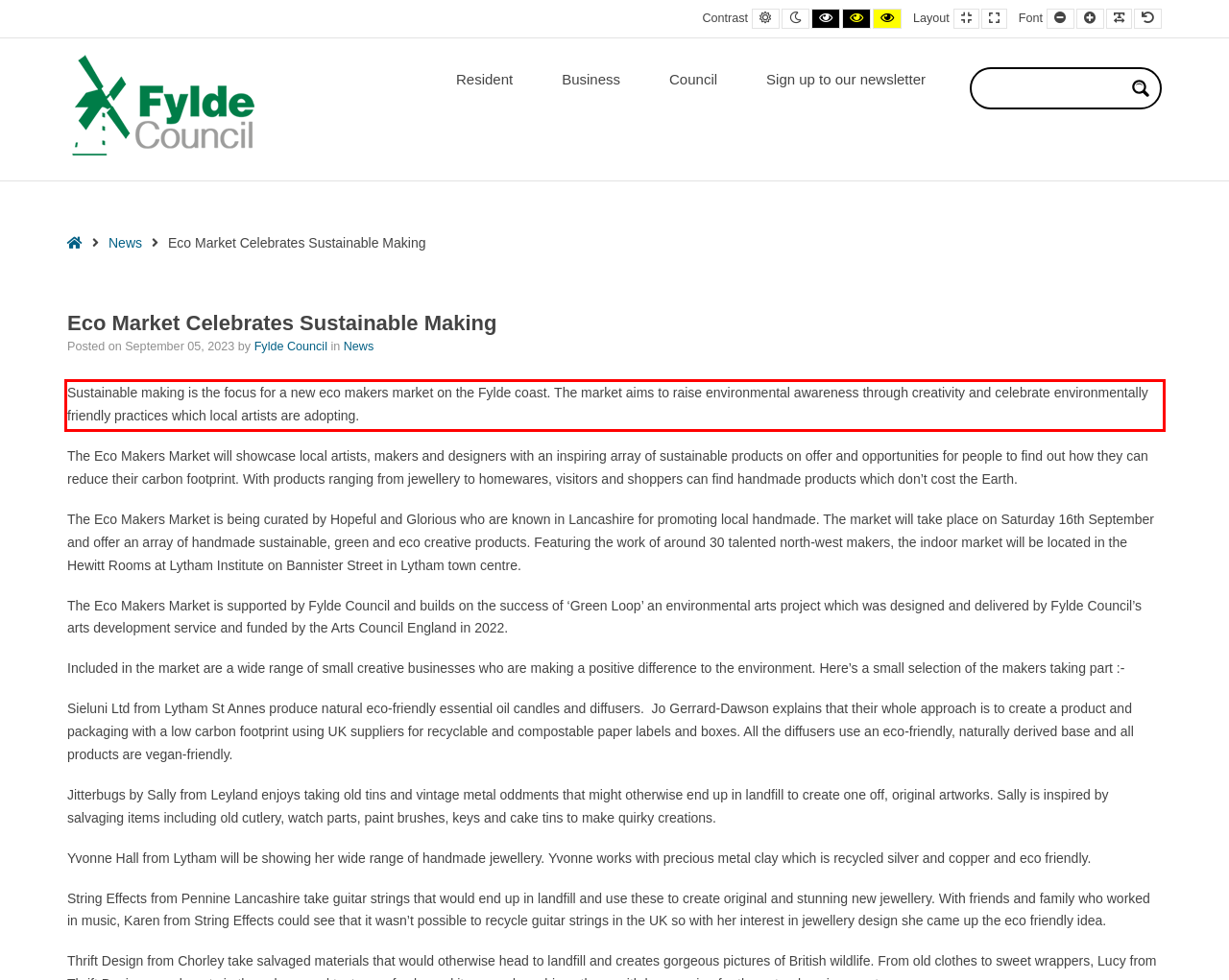With the provided screenshot of a webpage, locate the red bounding box and perform OCR to extract the text content inside it.

Sustainable making is the focus for a new eco makers market on the Fylde coast. The market aims to raise environmental awareness through creativity and celebrate environmentally friendly practices which local artists are adopting.